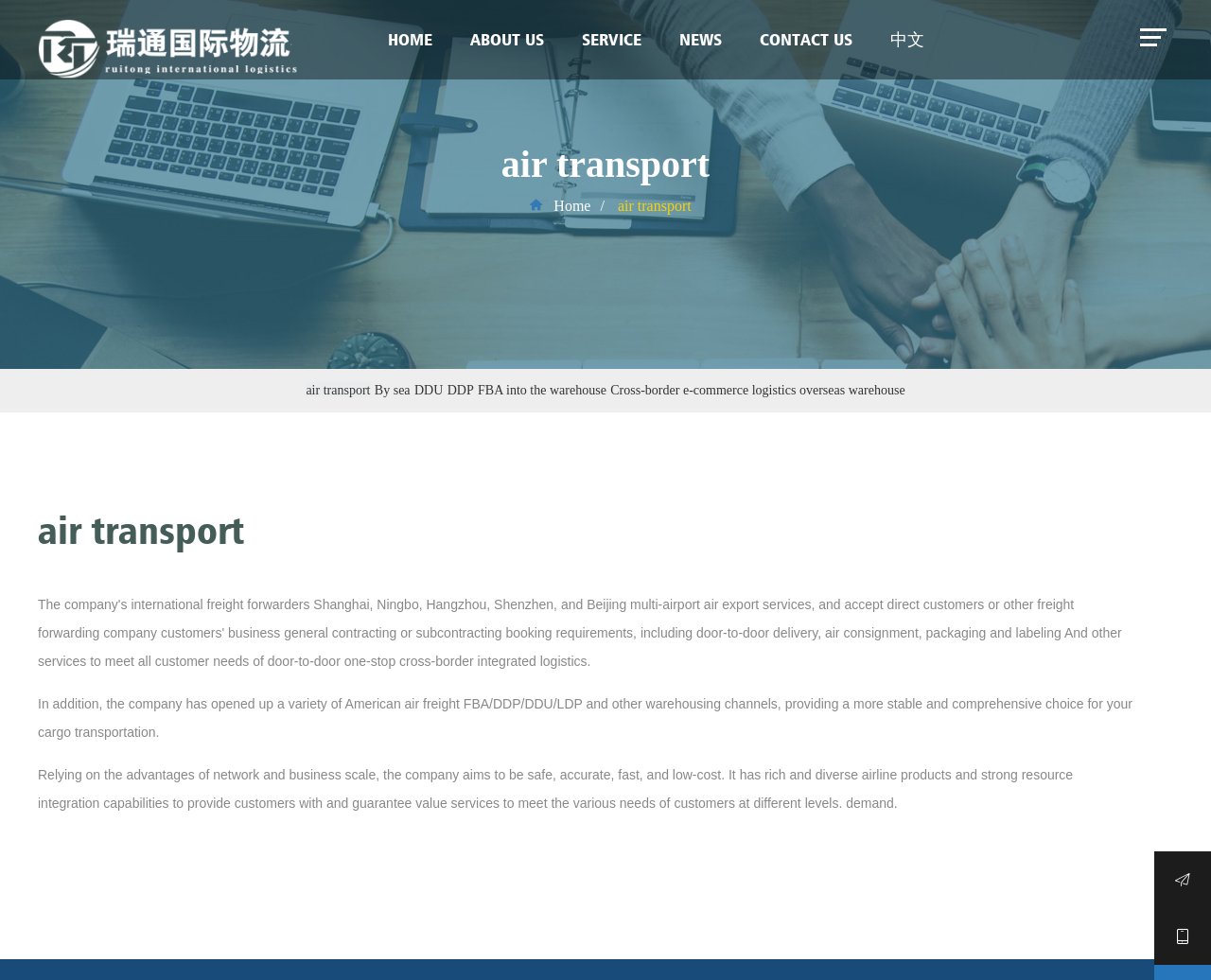Specify the bounding box coordinates of the region I need to click to perform the following instruction: "learn about the company". The coordinates must be four float numbers in the range of 0 to 1, i.e., [left, top, right, bottom].

[0.373, 0.021, 0.465, 0.058]